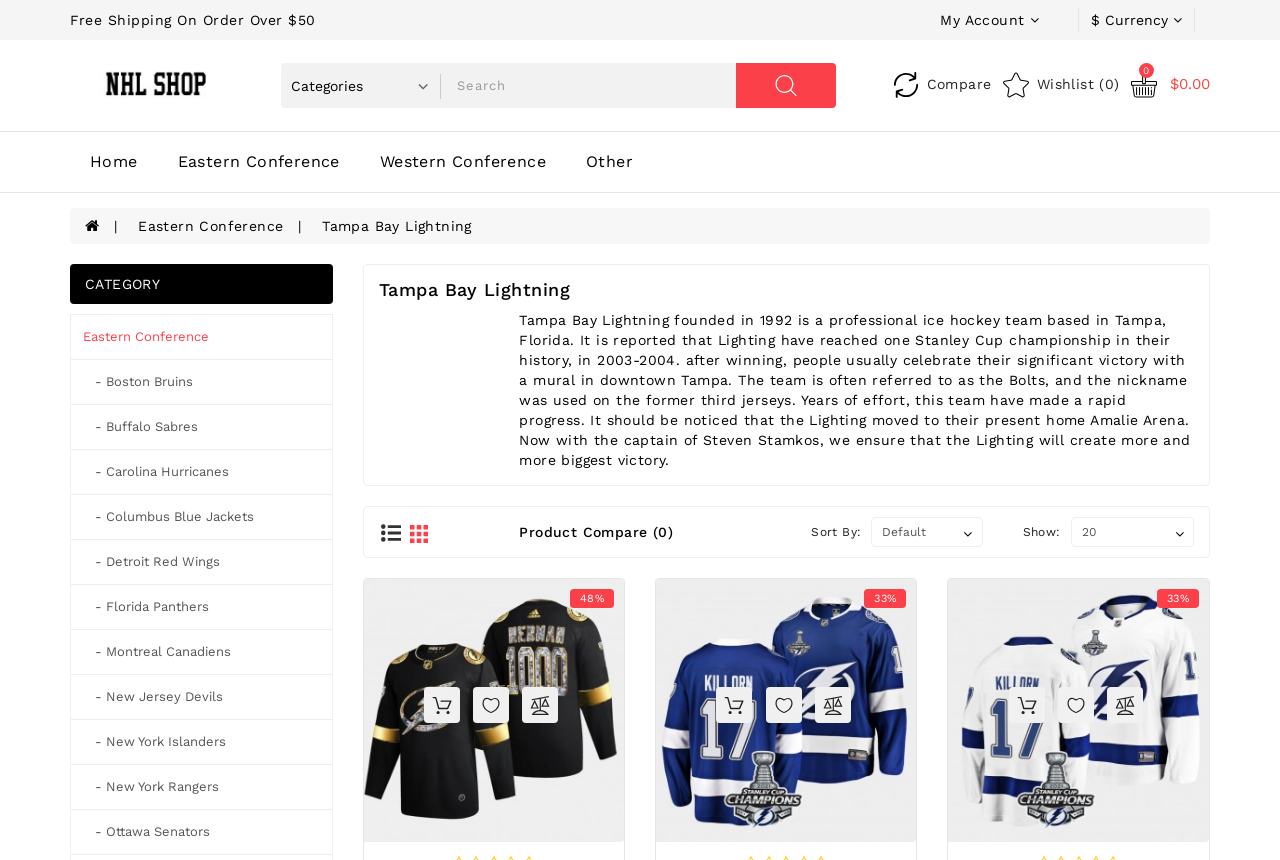Find the bounding box of the web element that fits this description: "Other".

[0.442, 0.153, 0.51, 0.223]